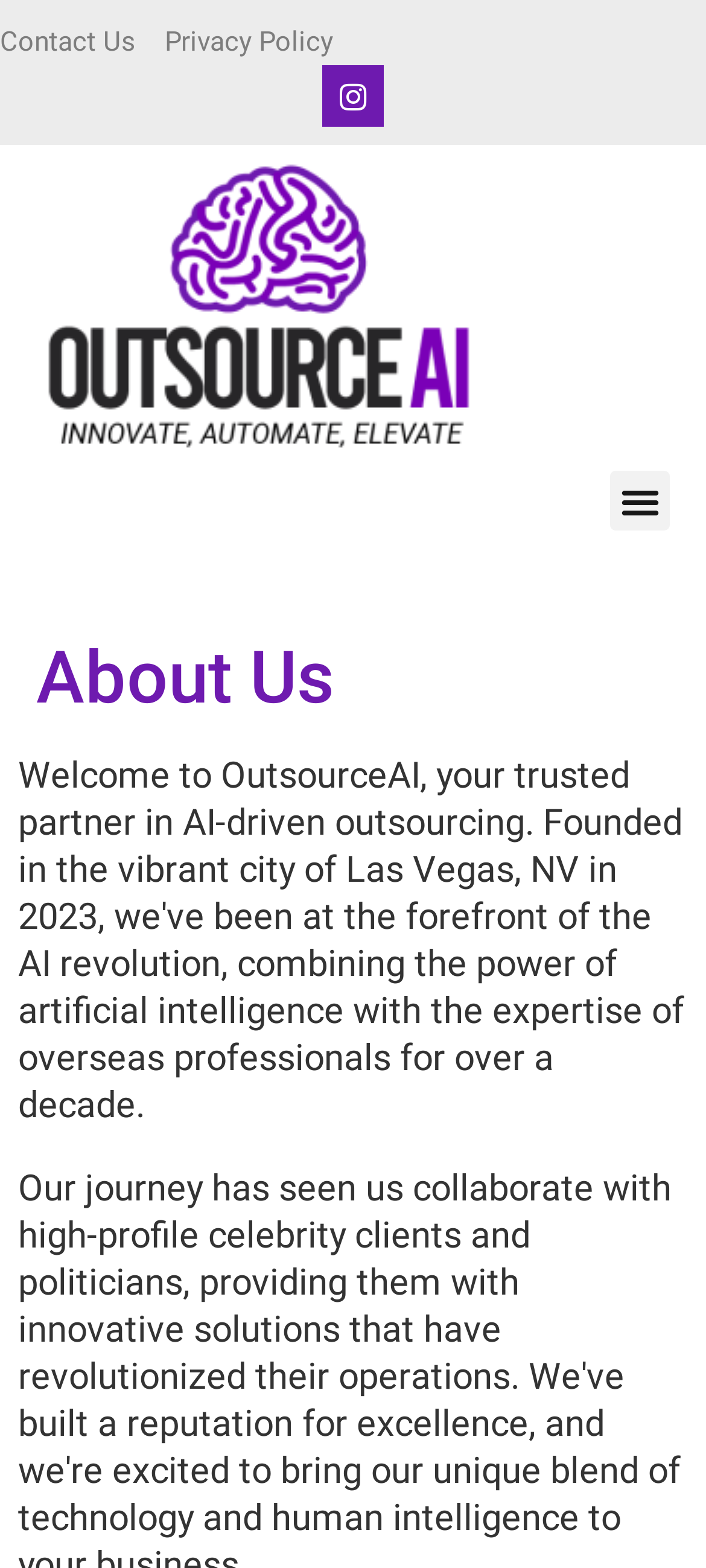How many social media links are there?
Using the details shown in the screenshot, provide a comprehensive answer to the question.

I counted the number of social media links by looking at the link elements with icons, and I found one link with an Instagram icon.